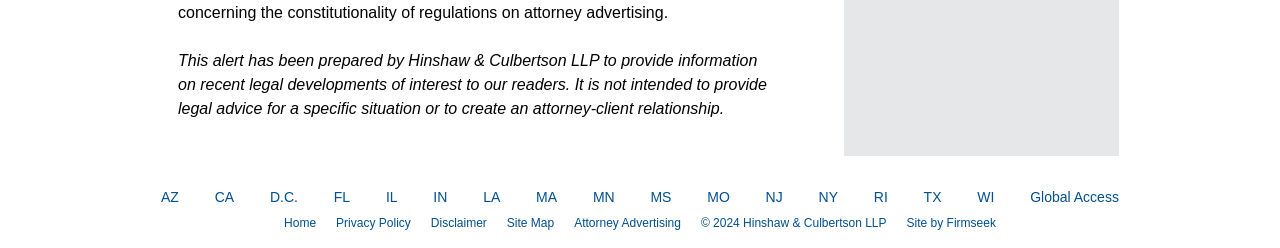Refer to the image and offer a detailed explanation in response to the question: How many state links are available?

By examining the links under the 'contentinfo' element, we can count the number of state links, which are 19 in total, including 'AZ', 'CA', 'D.C.', and so on.